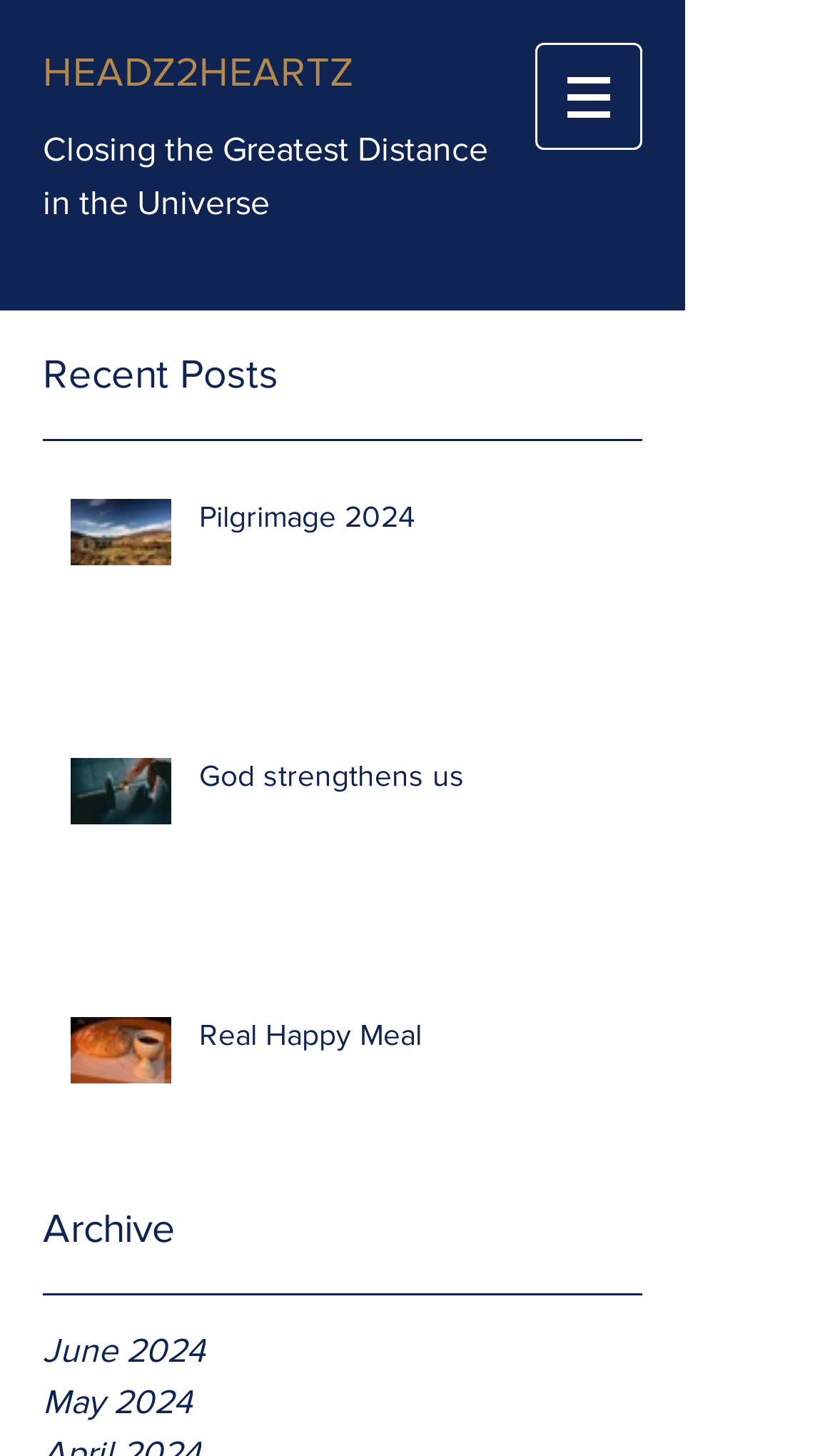Create a detailed narrative of the webpage’s visual and textual elements.

The webpage appears to be a blog or personal website focused on spiritual and religious topics, specifically Guardian Angels. At the top, there is a header section with the title "HEADZ2HEARTZ" and a subtitle "Closing the Greatest Distance in the Universe". 

To the right of the header, there is a navigation menu labeled "Site" with a dropdown button featuring an image. Below the header, there is a section labeled "Recent Posts" with a list of three posts: "Pilgrimage 2024", "God strengthens us", and "Real Happy Meal". Each post has a corresponding image and a brief summary or excerpt. The posts are arranged vertically, with the most recent one at the top.

At the bottom of the page, there is an "Archive" section with links to previous months, including June 2024 and May 2024. The overall layout is organized, with clear headings and concise text, making it easy to navigate and find specific content.